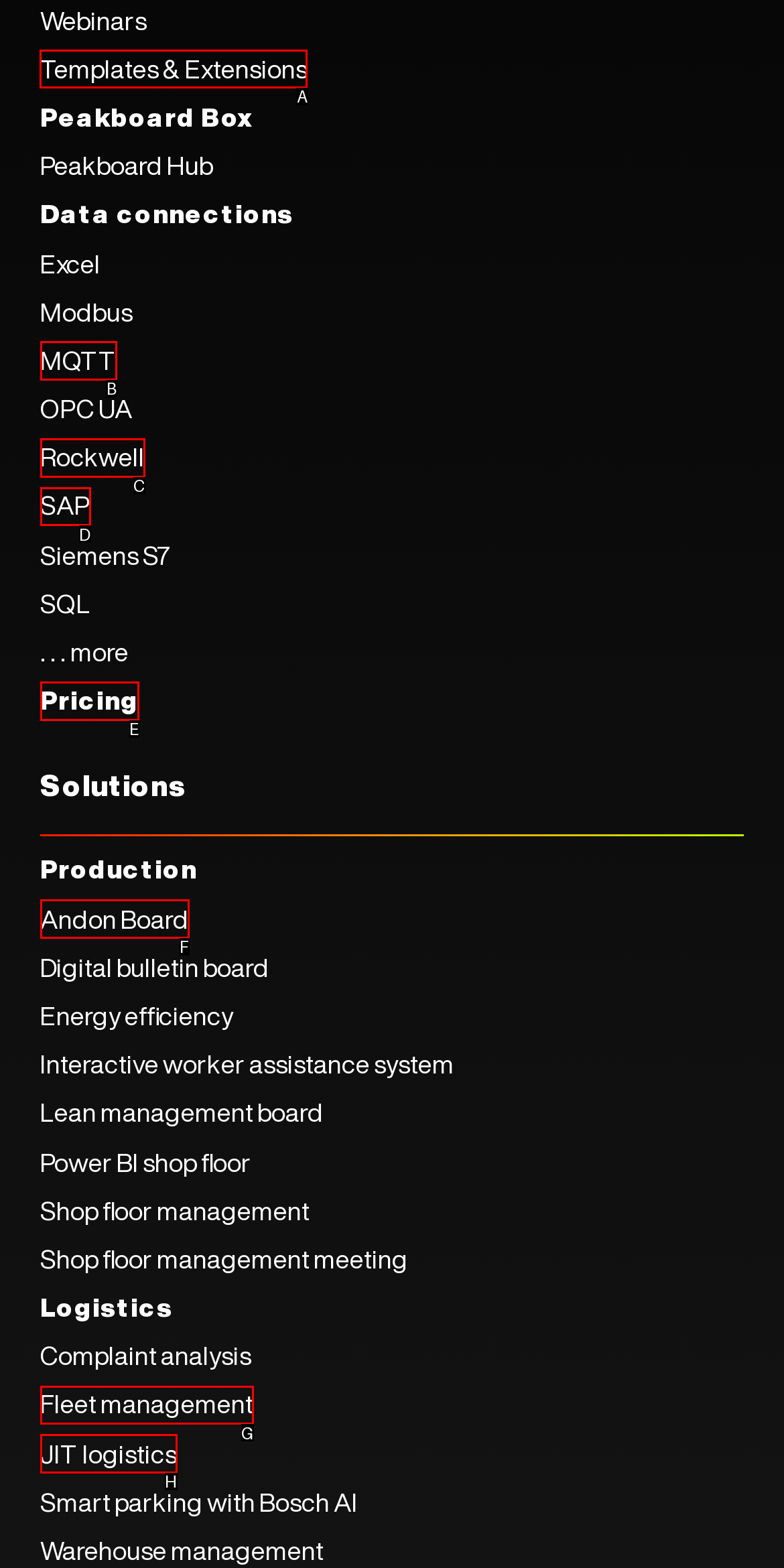Point out the option that needs to be clicked to fulfill the following instruction: Explore Templates & Extensions
Answer with the letter of the appropriate choice from the listed options.

A